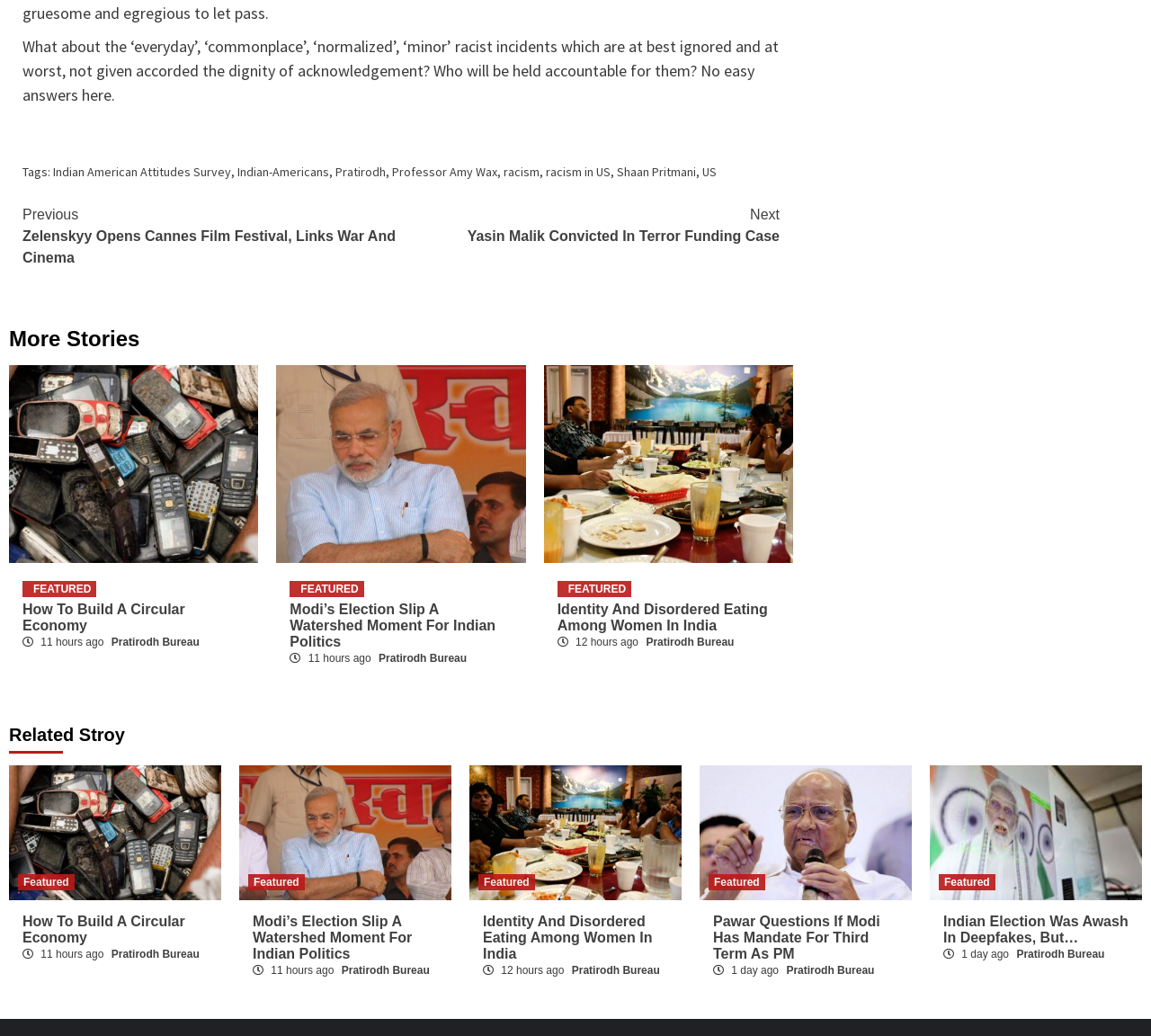Given the element description "Indian American Attitudes Survey", identify the bounding box of the corresponding UI element.

[0.046, 0.158, 0.201, 0.174]